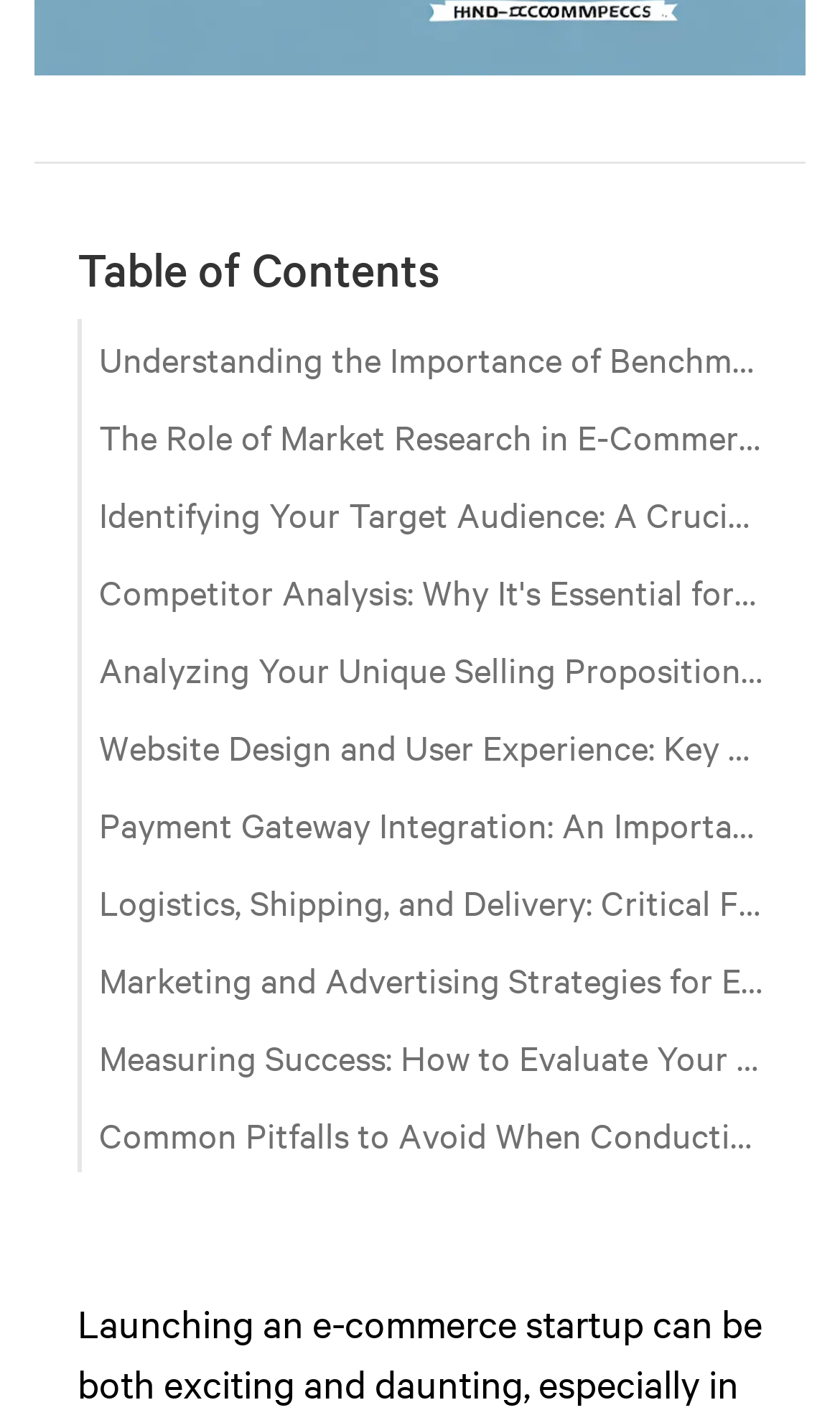What is the first topic in the table of contents?
Refer to the image and provide a one-word or short phrase answer.

Understanding the Importance of Benchmarking for E-Commerce Startups